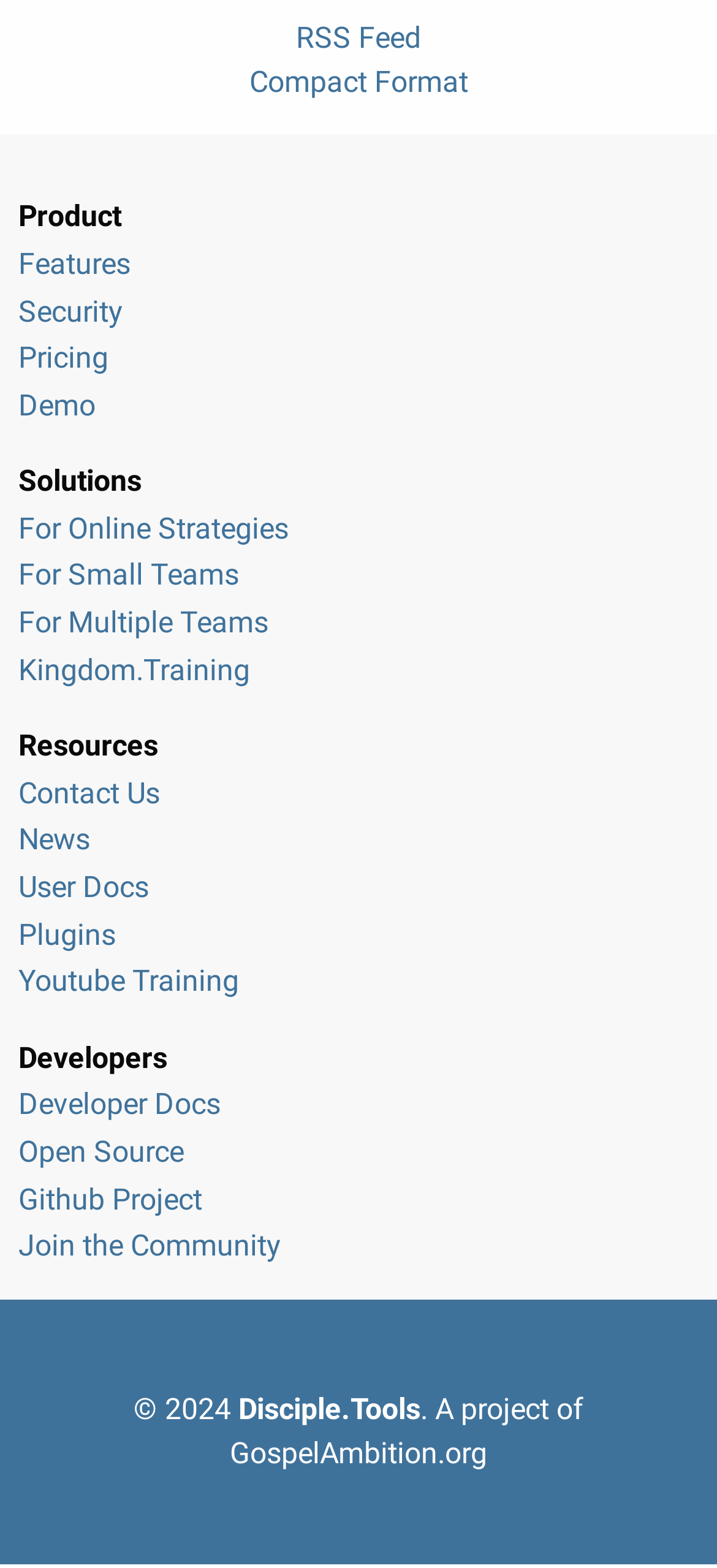What is the last link on the webpage?
Answer the question using a single word or phrase, according to the image.

Join the Community